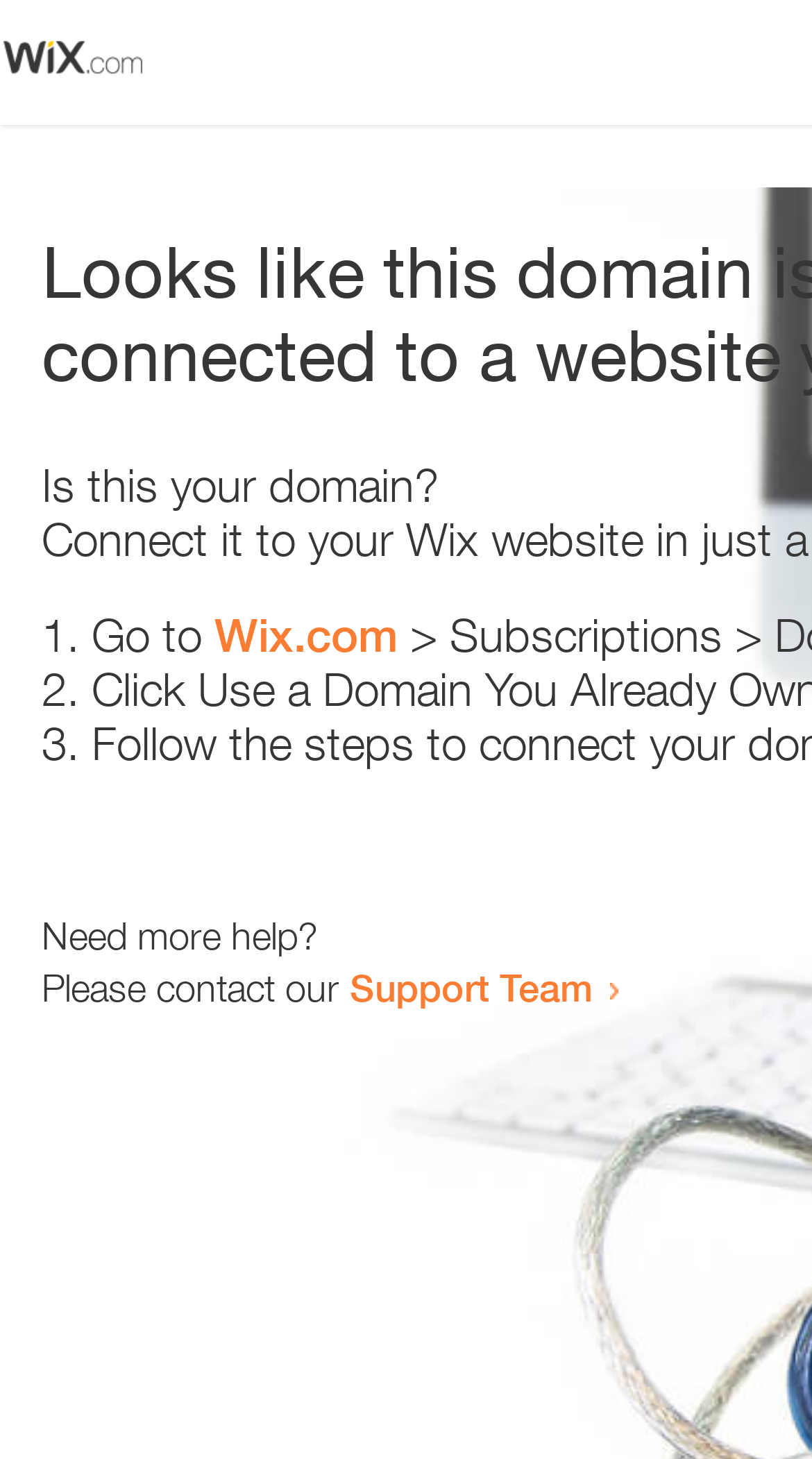Bounding box coordinates should be provided in the format (top-left x, top-left y, bottom-right x, bottom-right y) with all values between 0 and 1. Identify the bounding box for this UI element: Support Team

[0.431, 0.661, 0.731, 0.692]